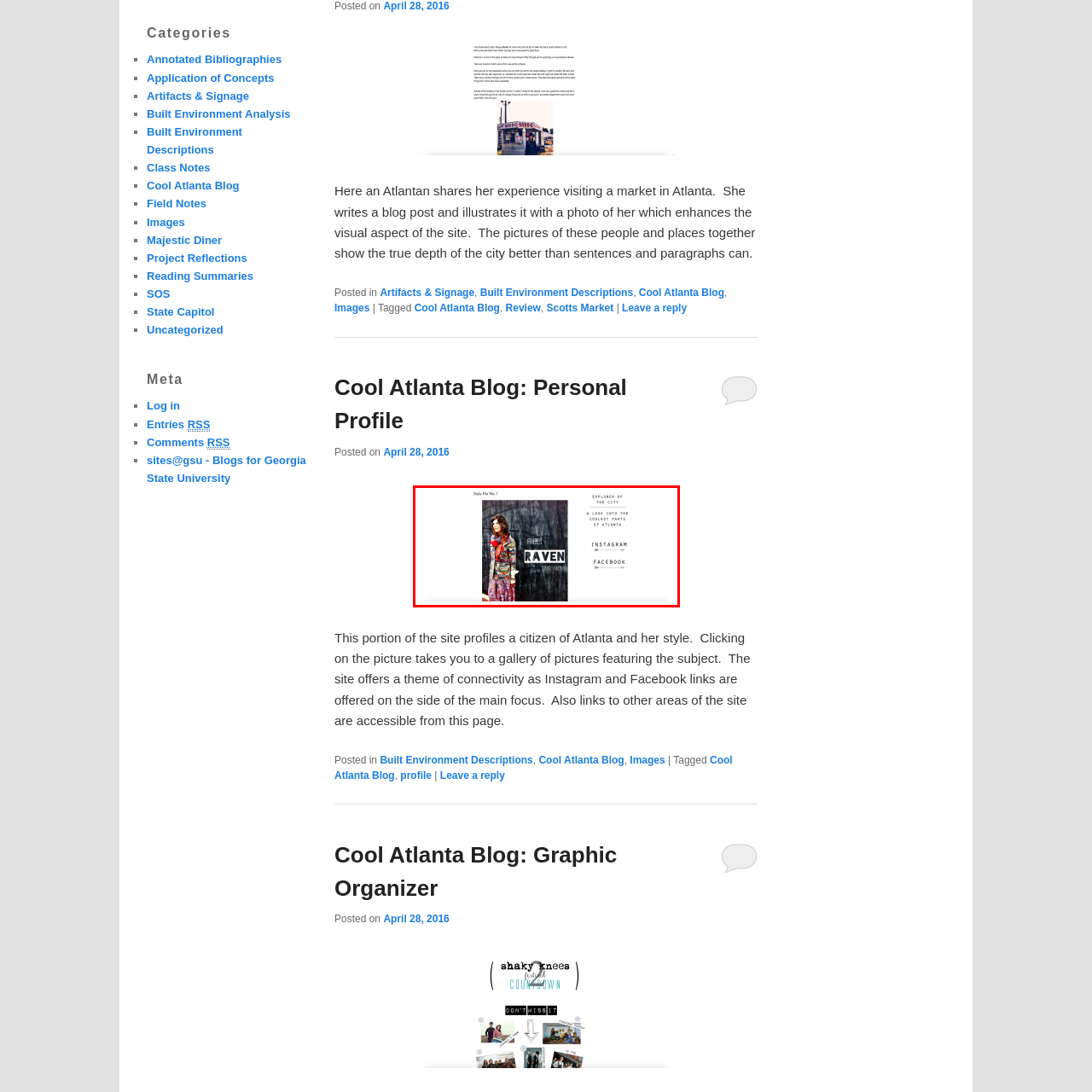Detail the visual elements present in the red-framed section of the image.

The image showcases an Atlanta local named Raven, who is confidently posed against a textured wall, highlighting her unique fashion sense. She is dressed in a vibrant, eclectic outfit that combines patterns and colors, embodying the artistic spirit of the city. The text overlay reads "Meet Raven" prominently, emphasizing her individuality. The caption subtly introduces her as an "Explorer of the City," inviting viewers to glimpse into the coolest parts of Atlanta through her perspective. Additionally, social media icons for Instagram and Facebook suggest a connection for fans to follow her journey and style inspirations. The image beautifully captures the essence of personal expression within the vibrant backdrop of Atlanta's cultural landscape.